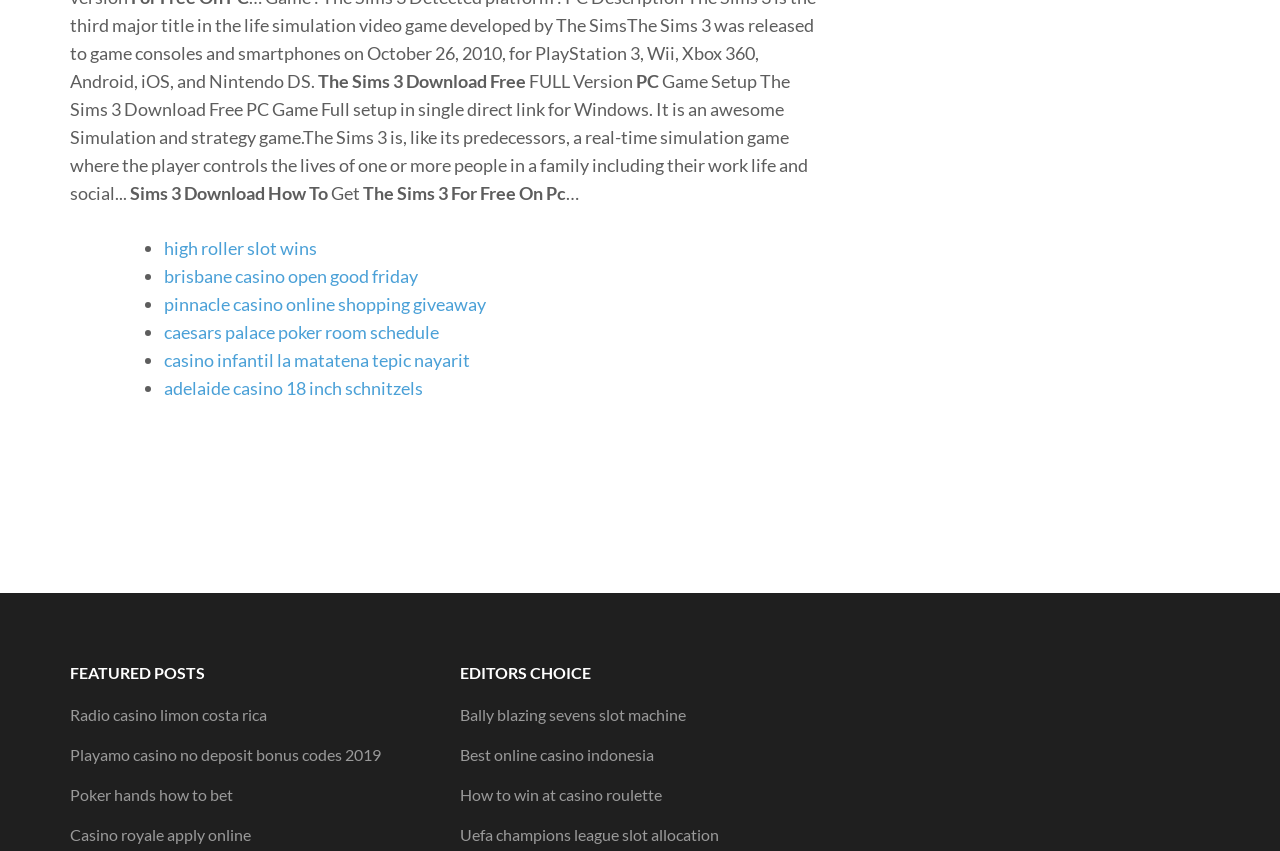Please identify the bounding box coordinates of the clickable region that I should interact with to perform the following instruction: "Click on 'Download' button". The coordinates should be expressed as four float numbers between 0 and 1, i.e., [left, top, right, bottom].

[0.317, 0.082, 0.38, 0.108]